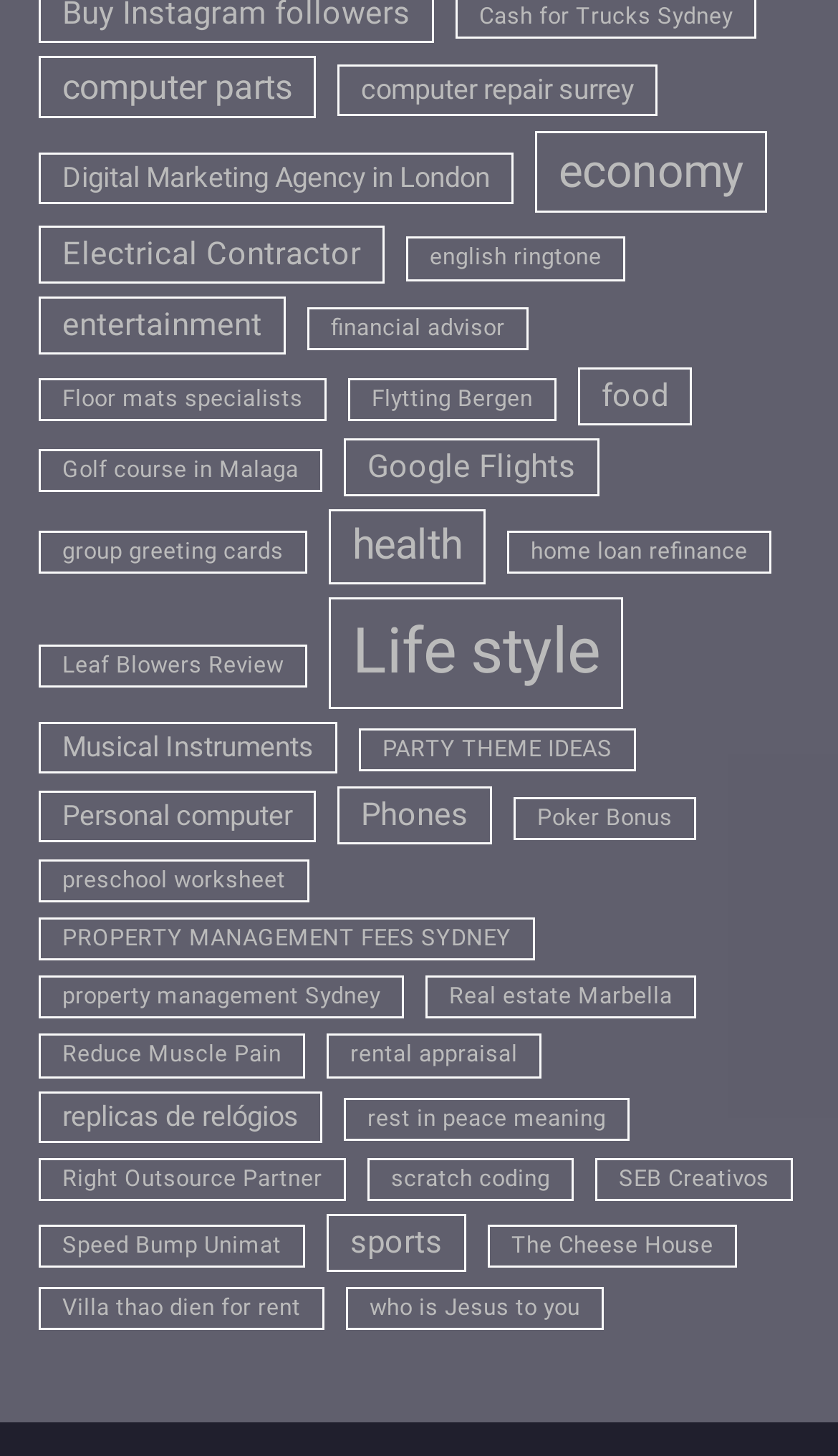How many links are on this webpage?
Answer the question with a single word or phrase derived from the image.

320